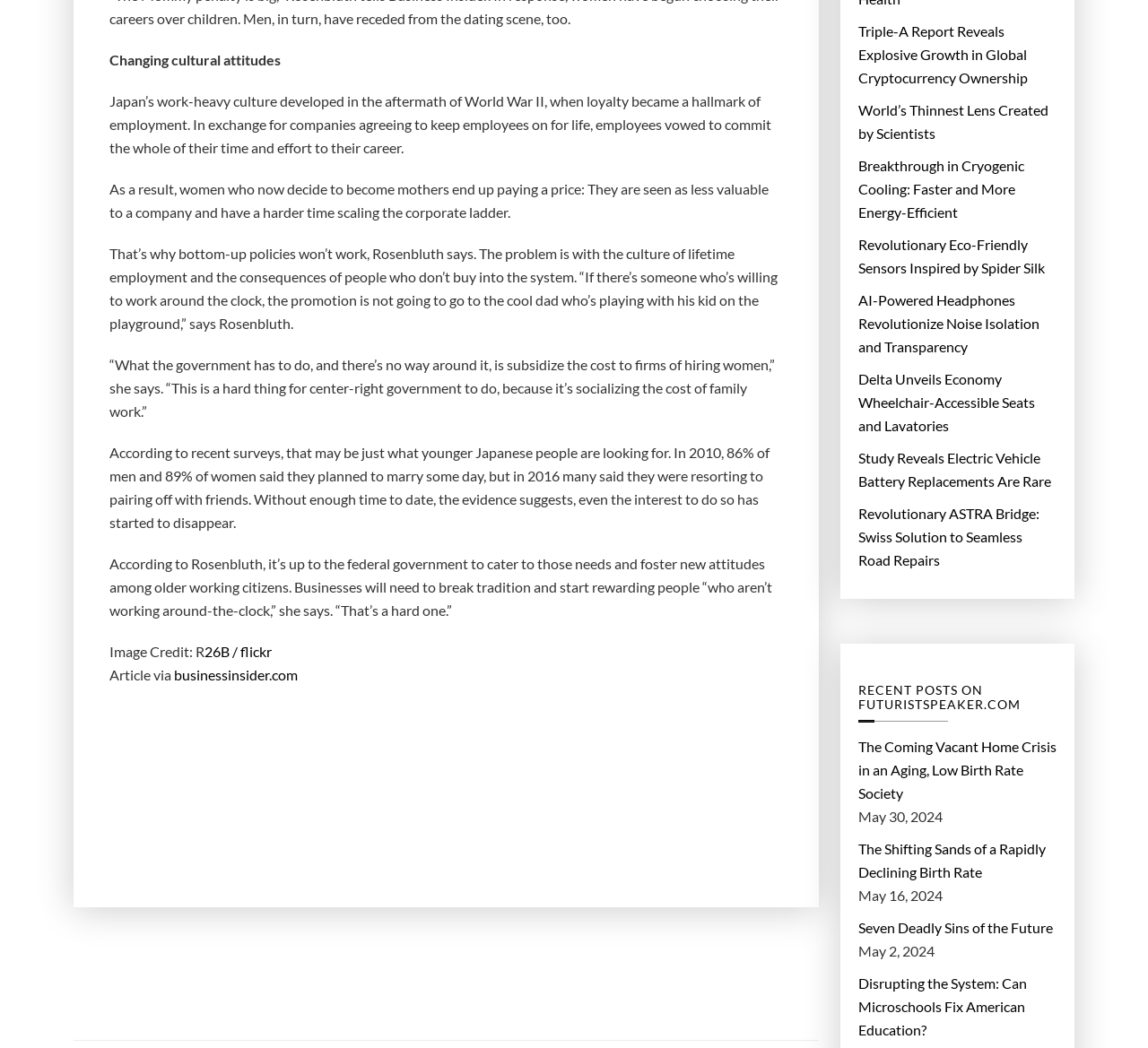Given the webpage screenshot, identify the bounding box of the UI element that matches this description: "26B / flickr".

[0.178, 0.611, 0.237, 0.633]